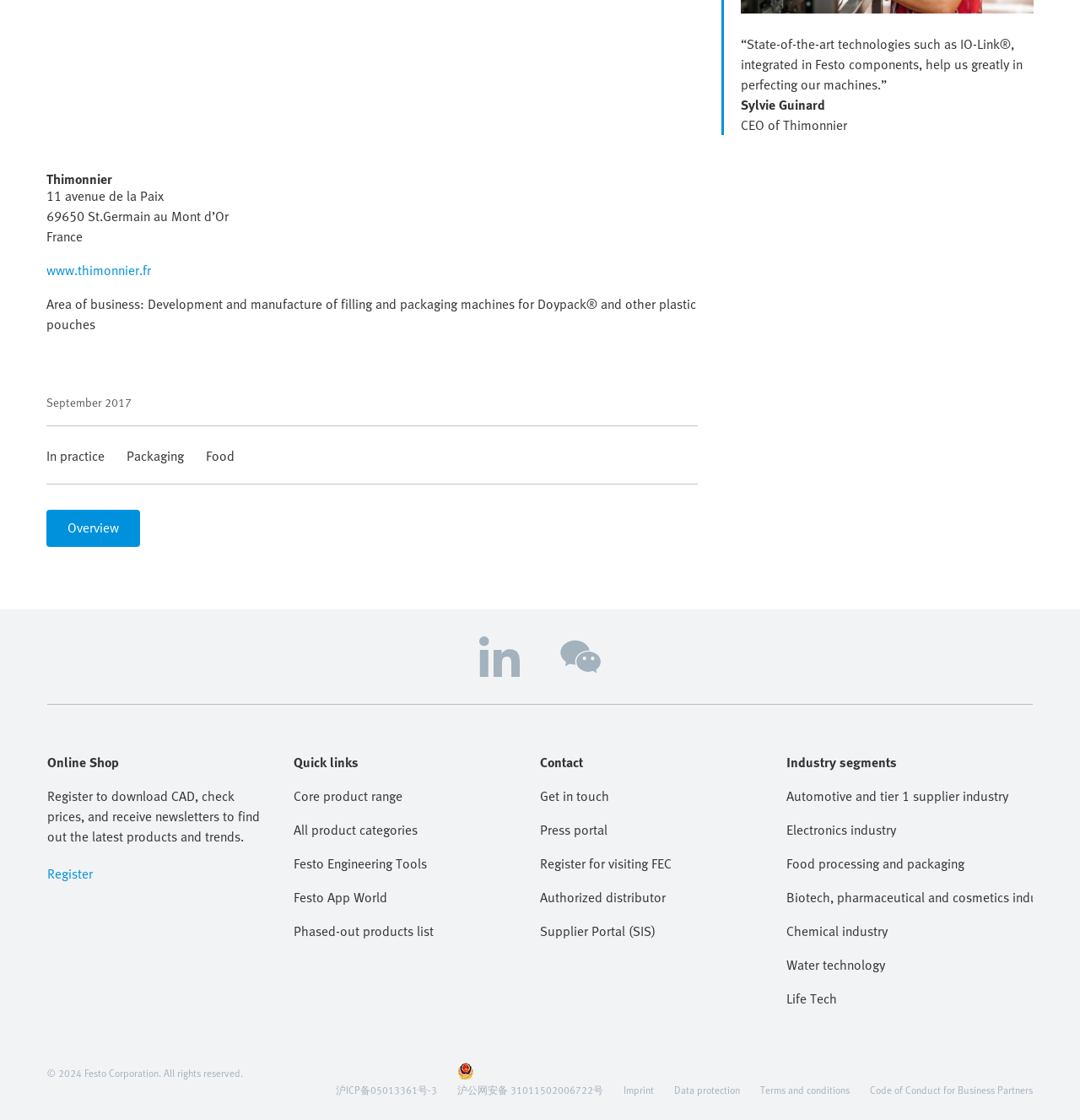Select the bounding box coordinates of the element I need to click to carry out the following instruction: "View Festo App World".

[0.272, 0.792, 0.481, 0.81]